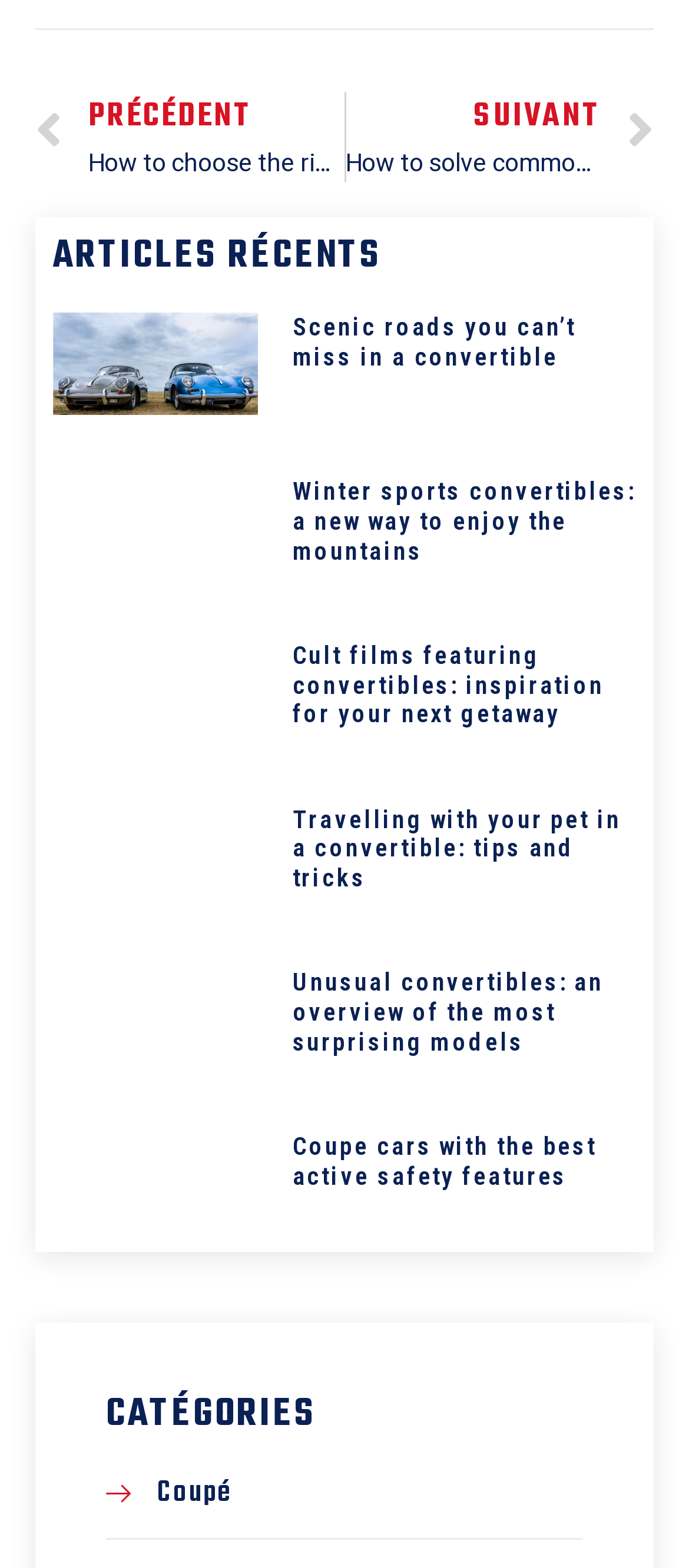Provide a one-word or one-phrase answer to the question:
What is the topic of the first article?

Scenic roads